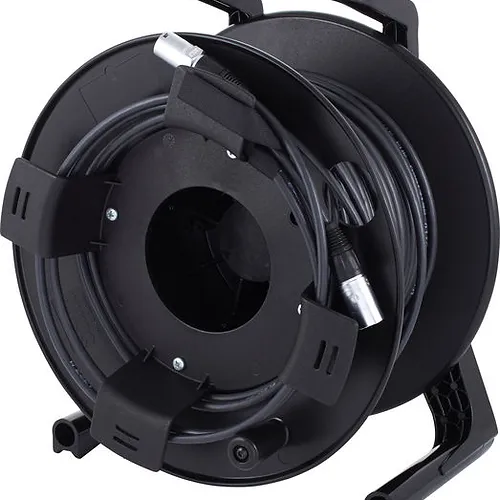Please respond in a single word or phrase: 
What is the rental rate of the product?

£8.00